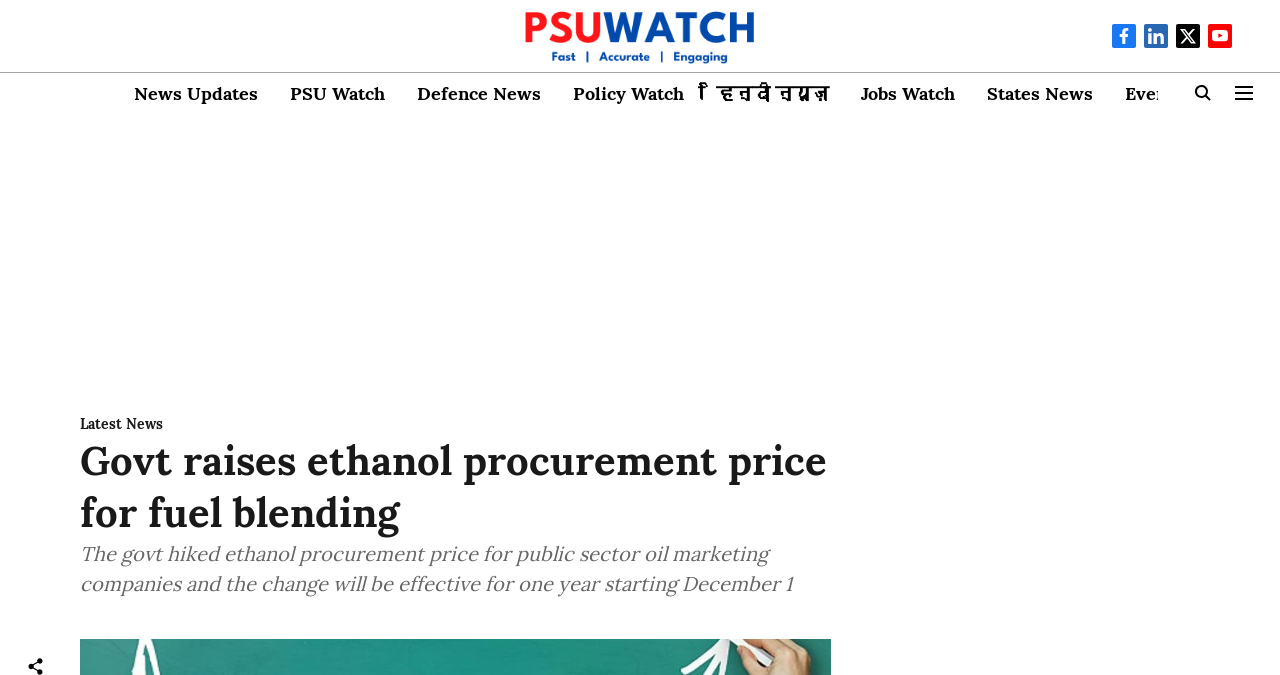Determine which piece of text is the heading of the webpage and provide it.

Govt raises ethanol procurement price for fuel blending